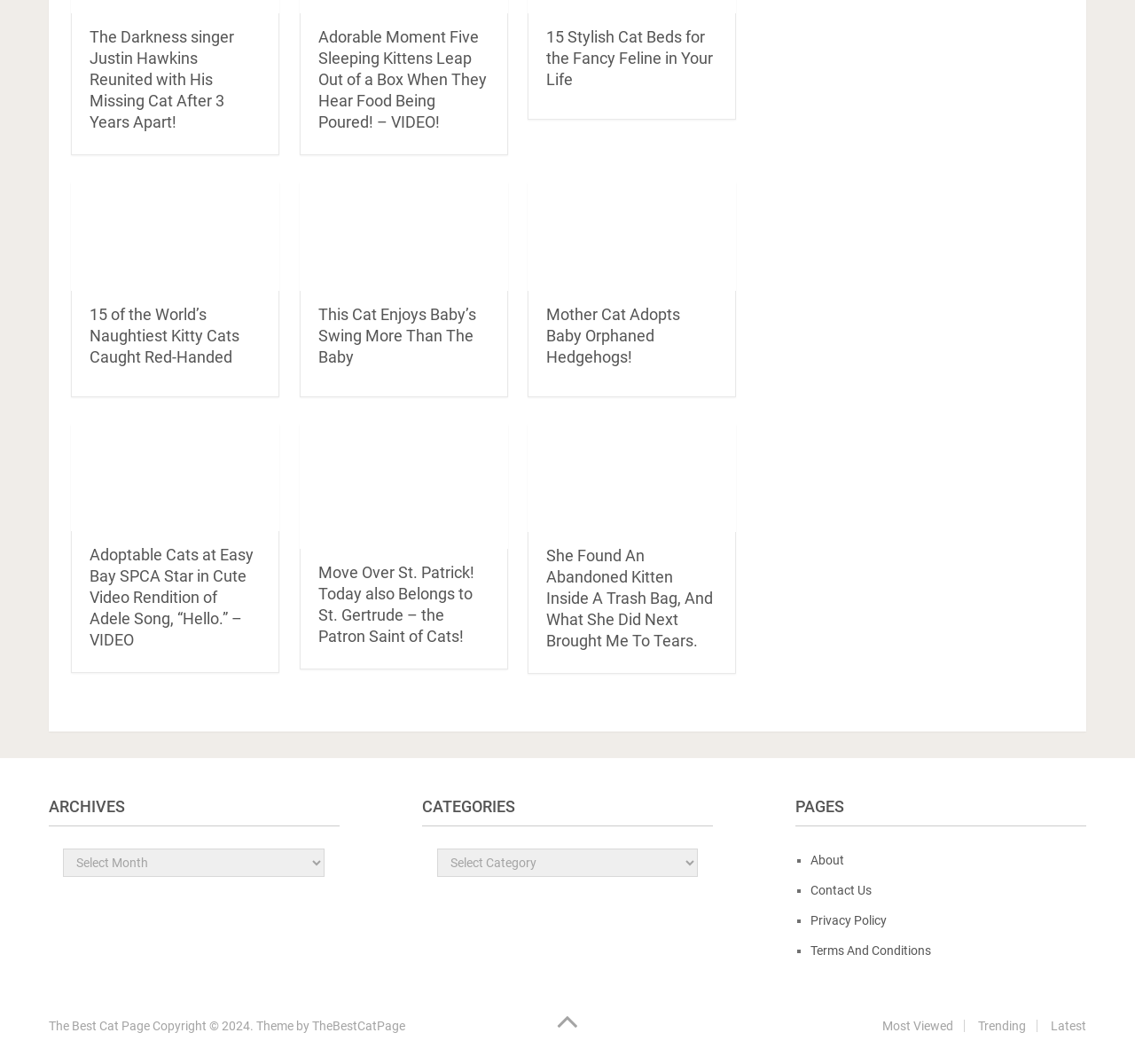What is the purpose of the 'Categories' section?
From the screenshot, supply a one-word or short-phrase answer.

To categorize articles